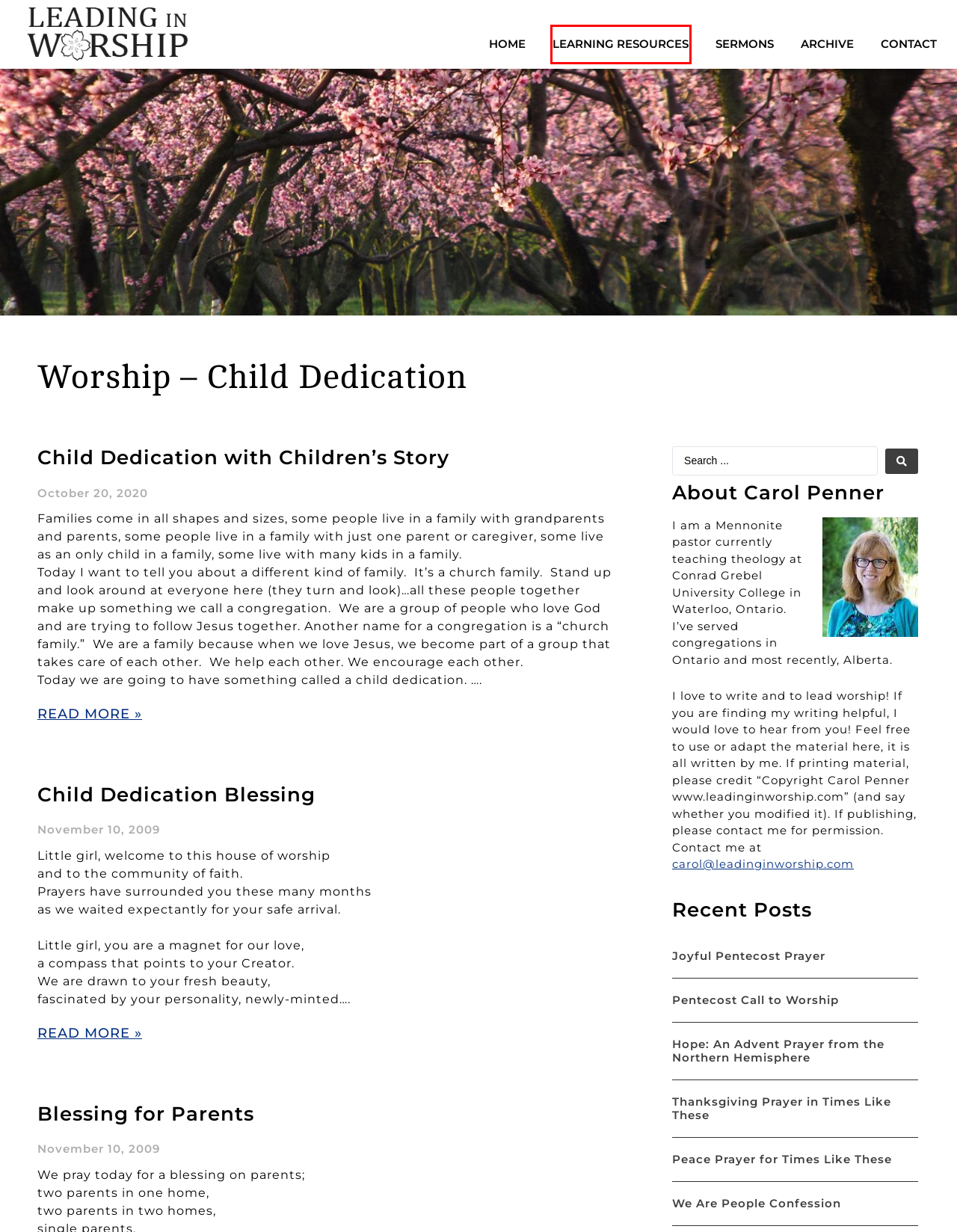You are provided with a screenshot of a webpage where a red rectangle bounding box surrounds an element. Choose the description that best matches the new webpage after clicking the element in the red bounding box. Here are the choices:
A. Learning Resources - Leading in Worship
B. We Are People Confession - Leading in Worship
C. Child Dedication with Children's Story - Leading in Worship
D. Peace Prayer for Times Like These - Leading in Worship
E. Hope: An Advent Prayer from the Northern Hemisphere - Leading in Worship
F. Contact - Leading in Worship
G. Thanksgiving Prayer in Times Like These - Leading in Worship
H. Pentecost Call to Worship - Leading in Worship

A